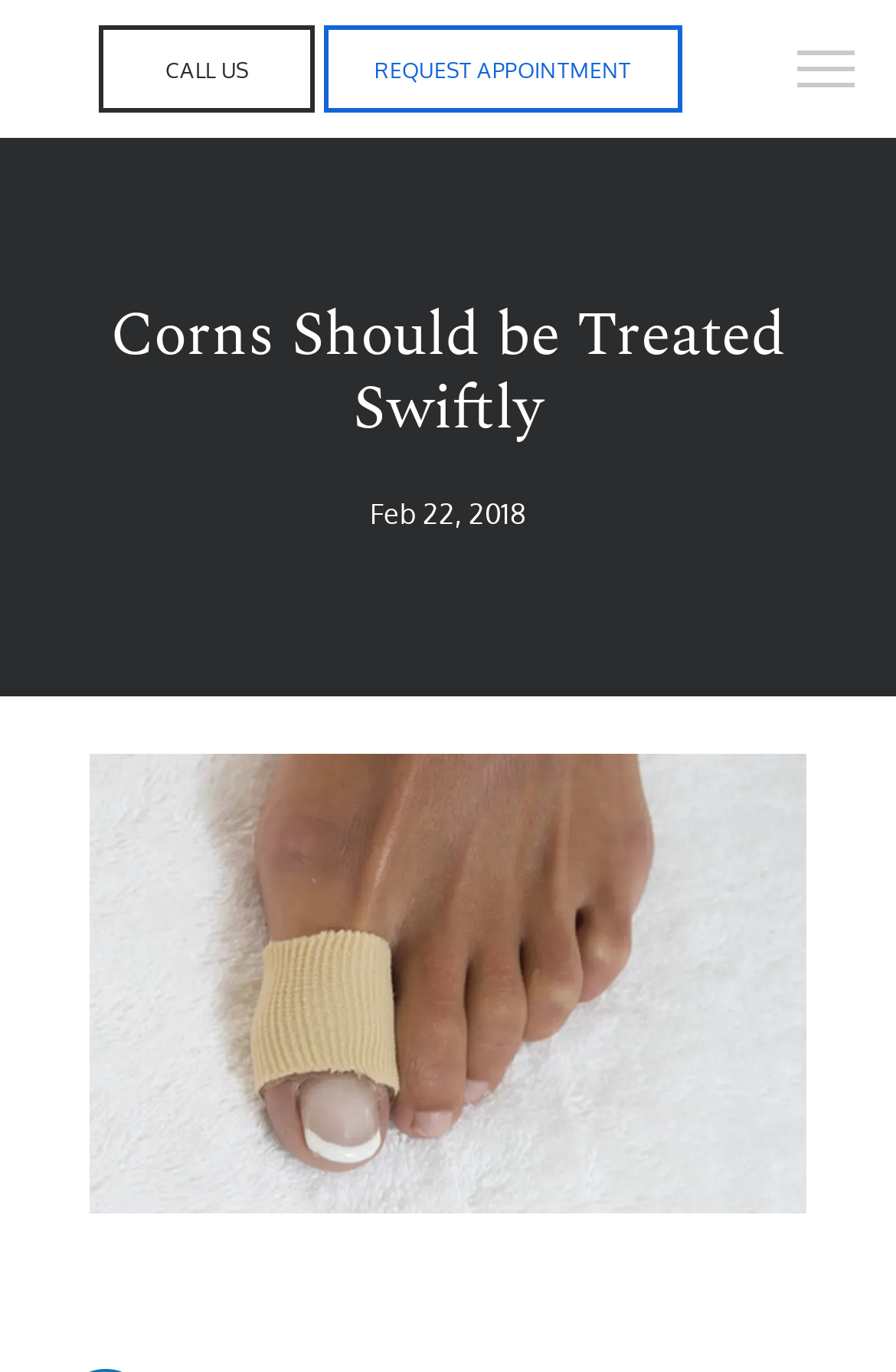Provide a brief response to the question below using a single word or phrase: 
What is the purpose of the 'REQUEST APPOINTMENT' button?

To request an appointment